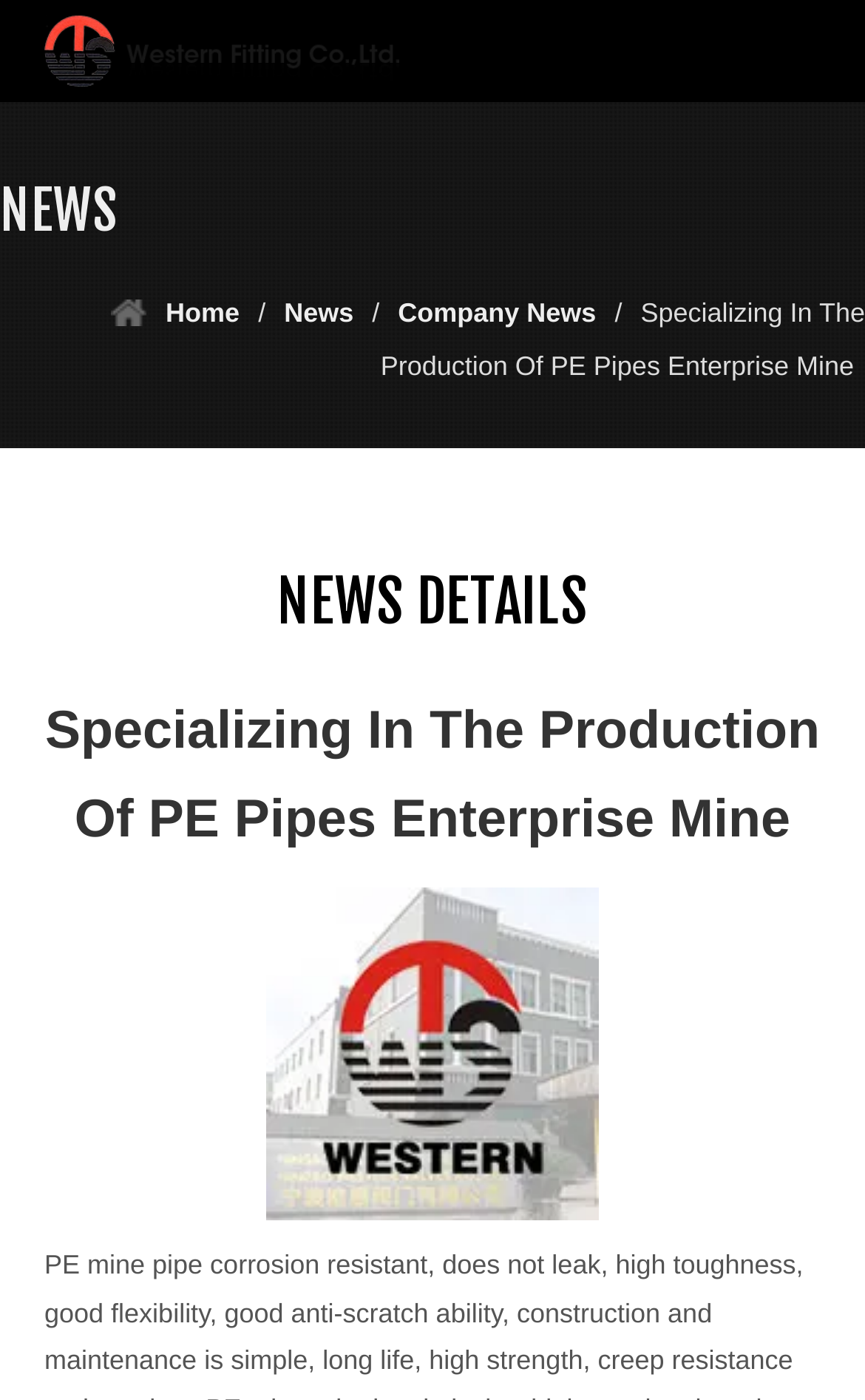Please find and give the text of the main heading on the webpage.

Specializing In The Production Of PE Pipes Enterprise Mine